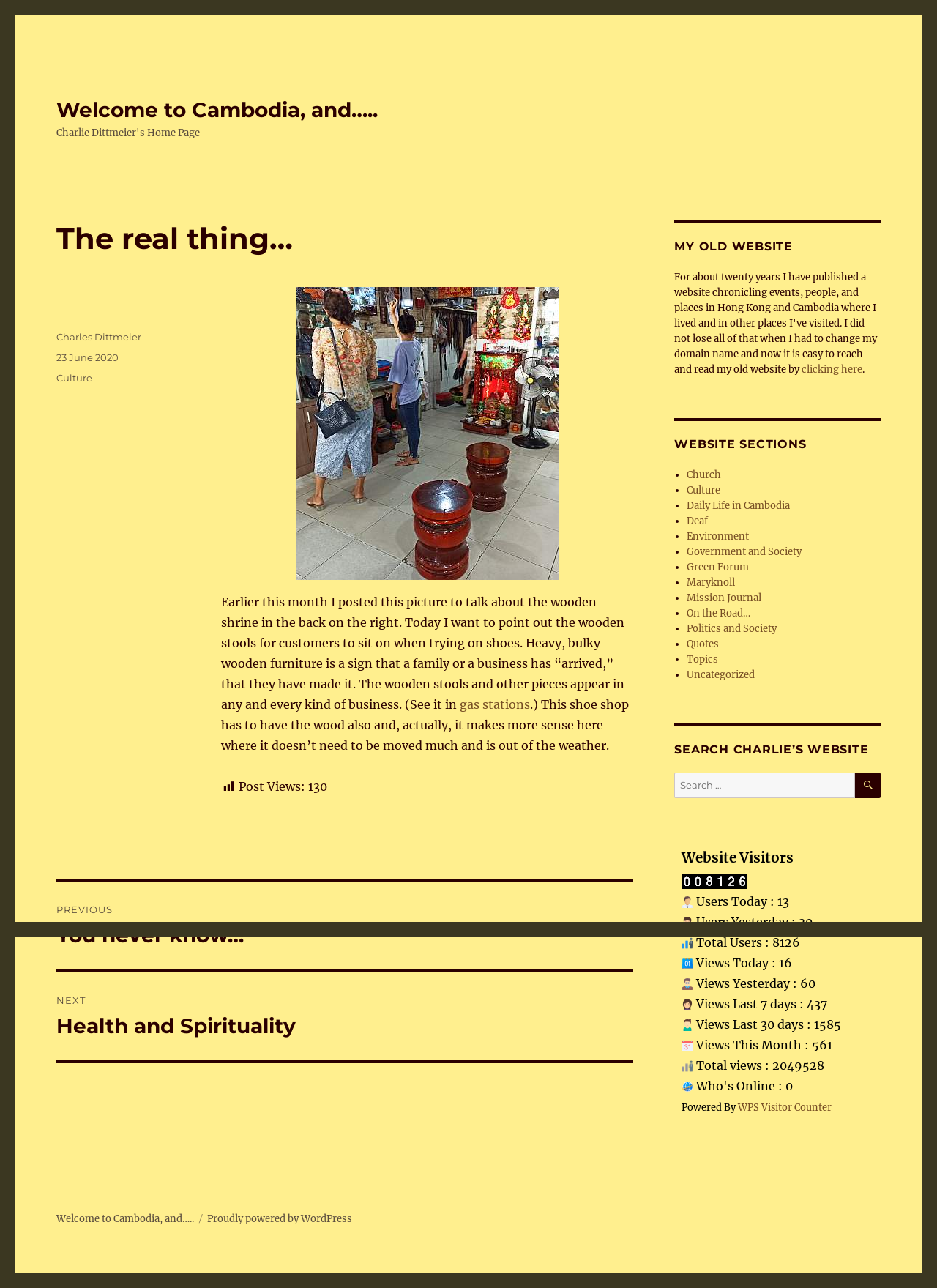Please examine the image and provide a detailed answer to the question: What is the category of the article?

The category of the article can be found in the footer section of the webpage, which lists various categories. The category of this article is 'Culture', which suggests that the article is related to cultural topics.